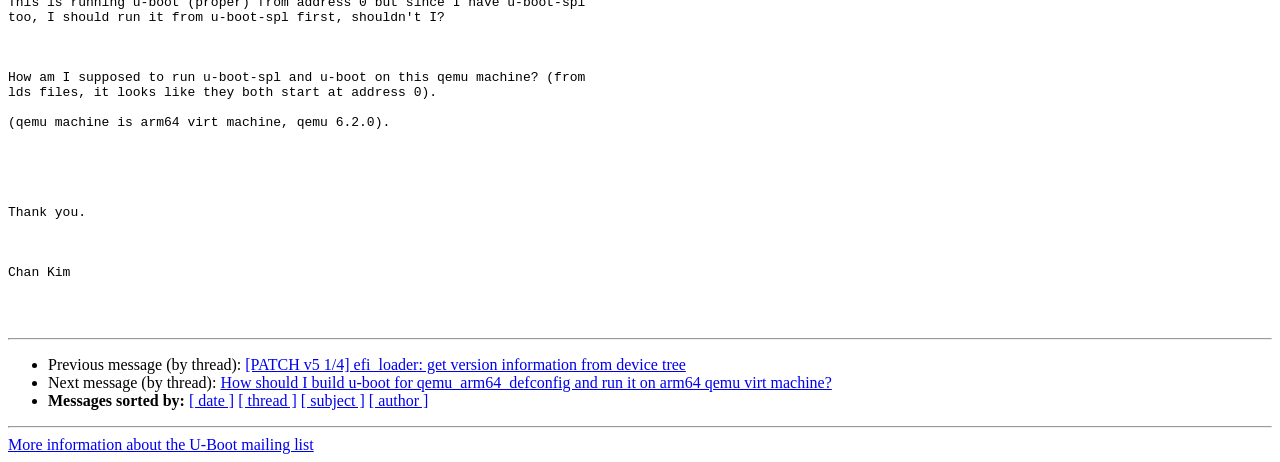Give a one-word or phrase response to the following question: What is the theme of the discussion?

U-Boot